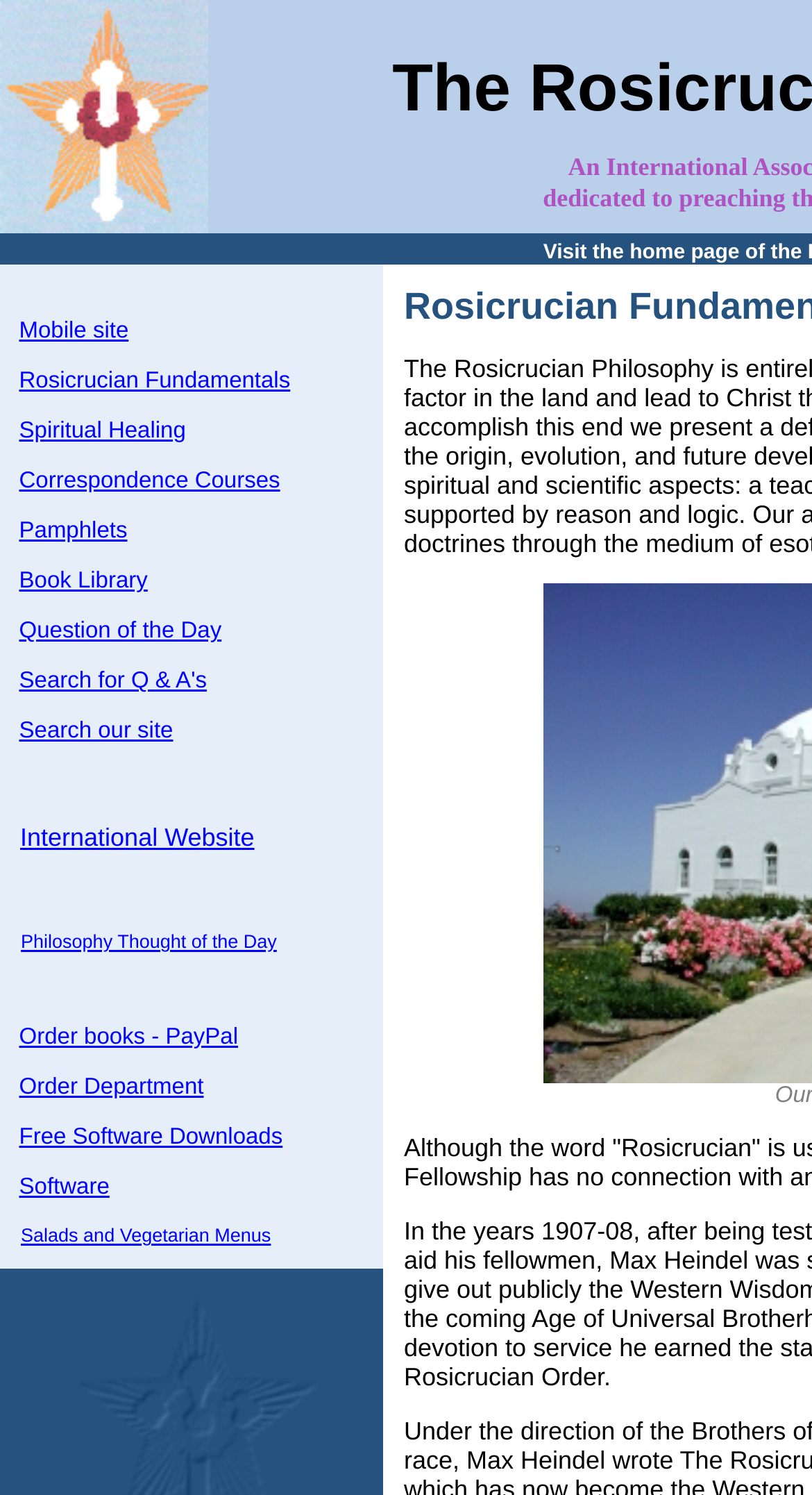Using the format (top-left x, top-left y, bottom-right x, bottom-right y), and given the element description, identify the bounding box coordinates within the screenshot: Pamphlets

[0.024, 0.347, 0.157, 0.364]